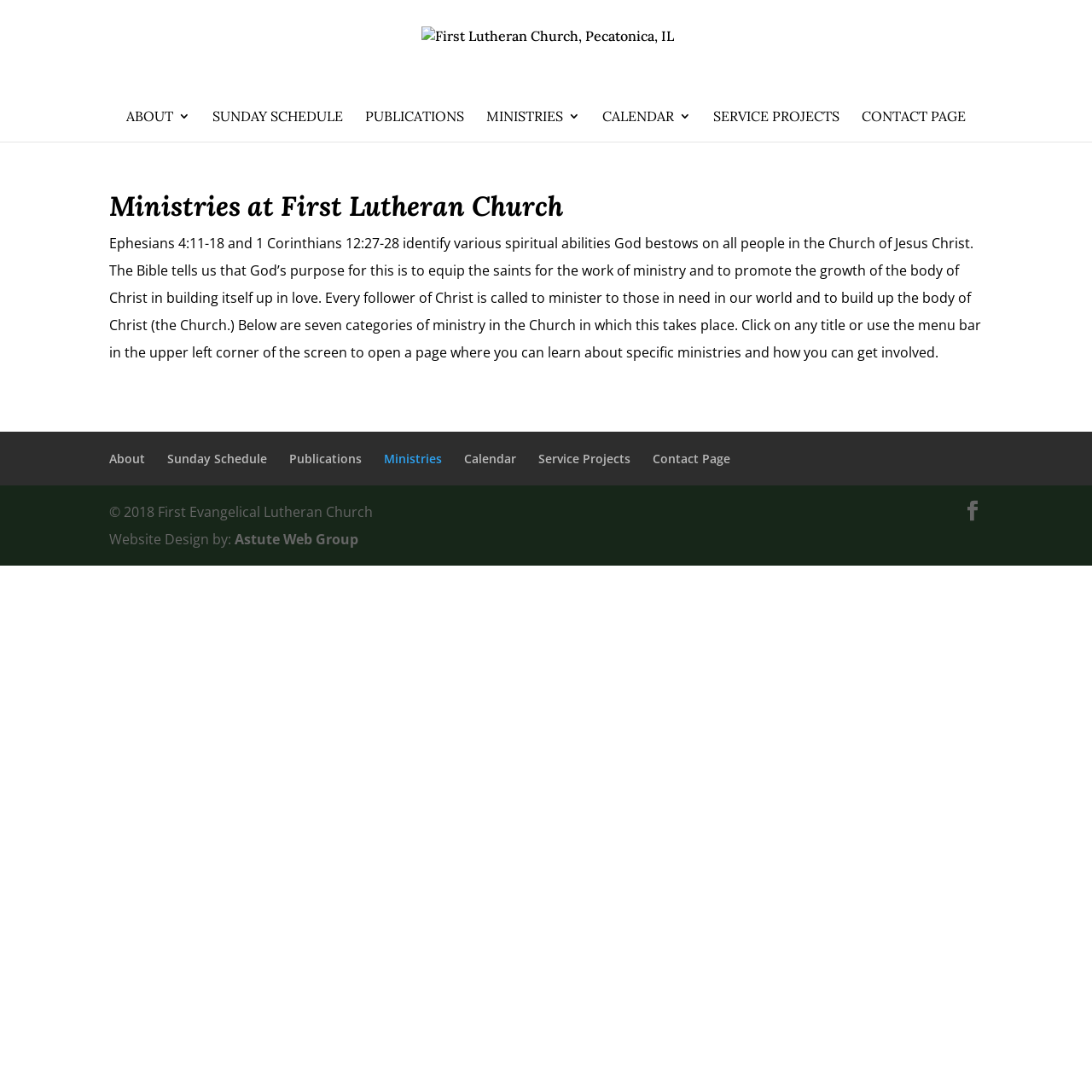Show the bounding box coordinates of the region that should be clicked to follow the instruction: "Go to Sunday Schedule."

[0.195, 0.101, 0.314, 0.13]